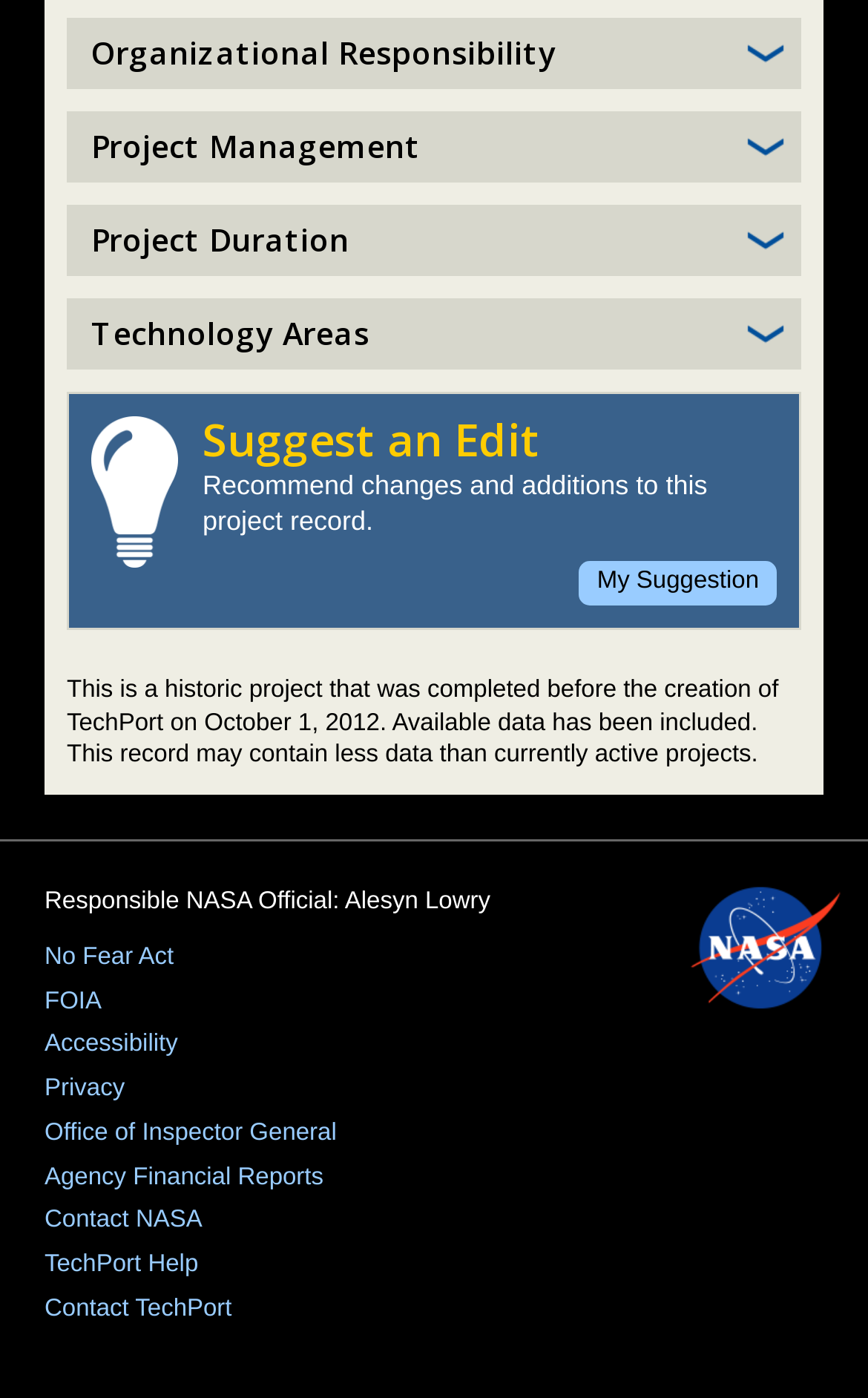What is the purpose of the 'Suggest an Edit' button?
Based on the screenshot, respond with a single word or phrase.

Recommend changes